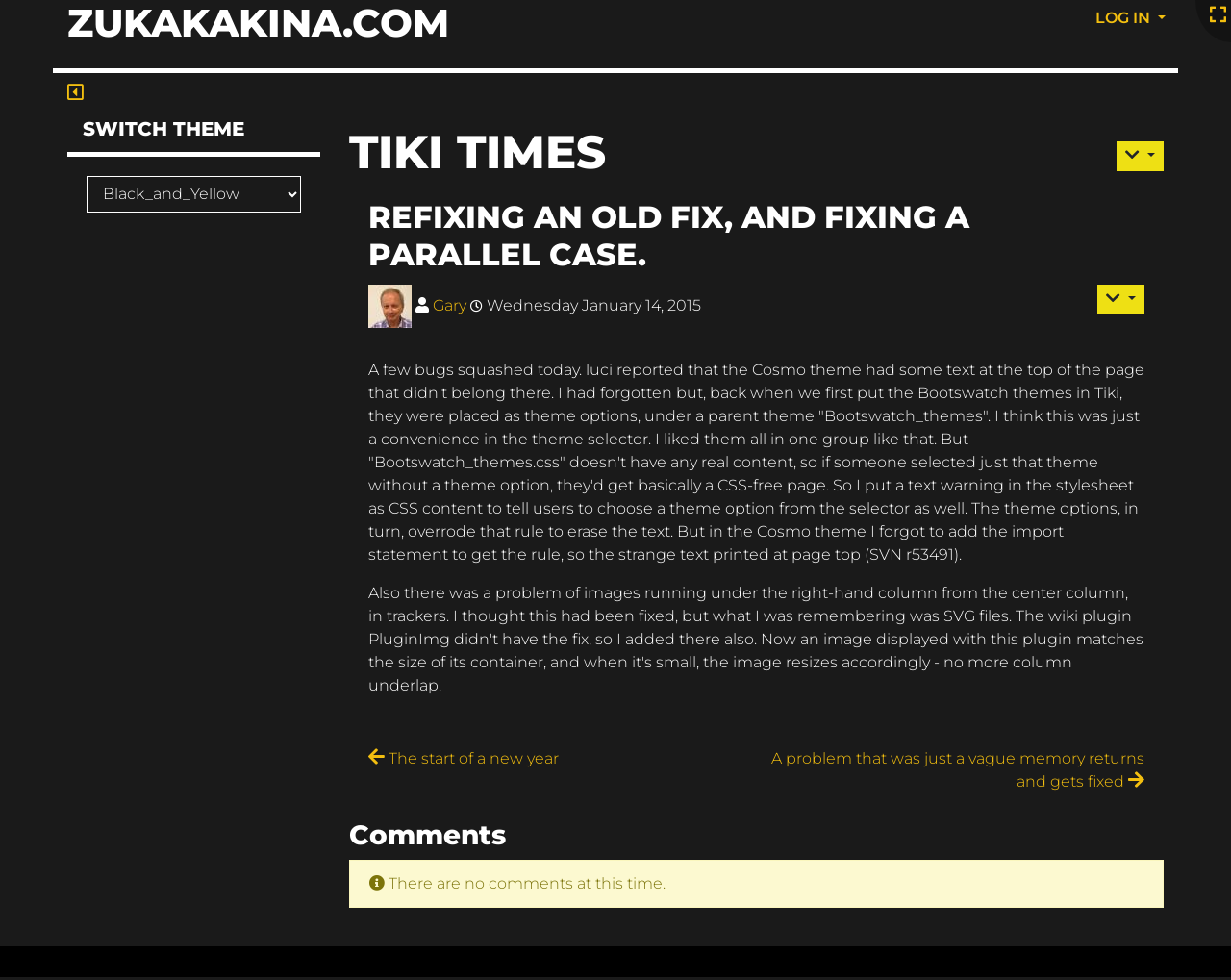Using the element description Gary, predict the bounding box coordinates for the UI element. Provide the coordinates in (top-left x, top-left y, bottom-right x, bottom-right y) format with values ranging from 0 to 1.

[0.351, 0.302, 0.379, 0.321]